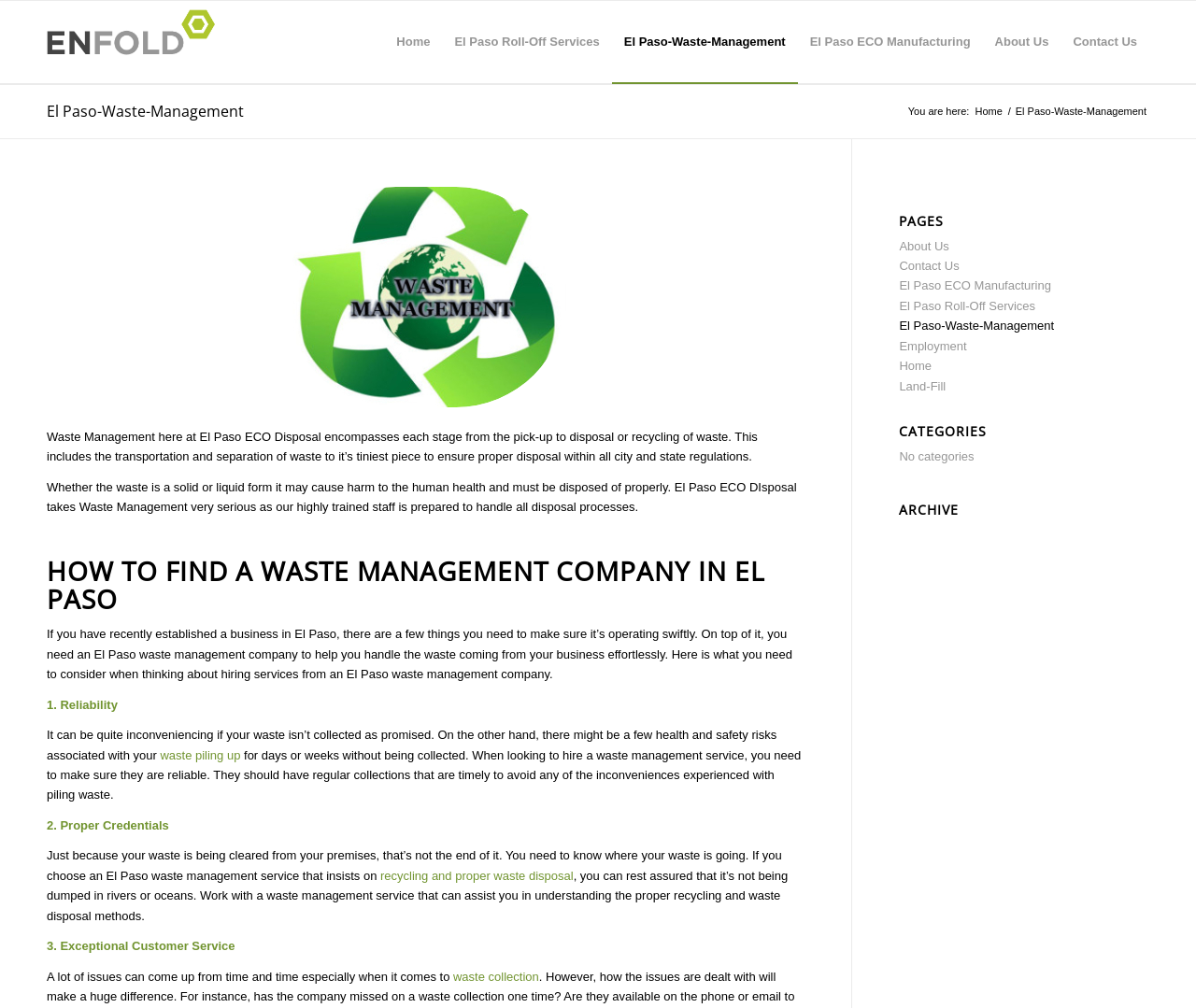Please provide the bounding box coordinates in the format (top-left x, top-left y, bottom-right x, bottom-right y). Remember, all values are floating point numbers between 0 and 1. What is the bounding box coordinate of the region described as: aria-label="Open Search Bar"

None